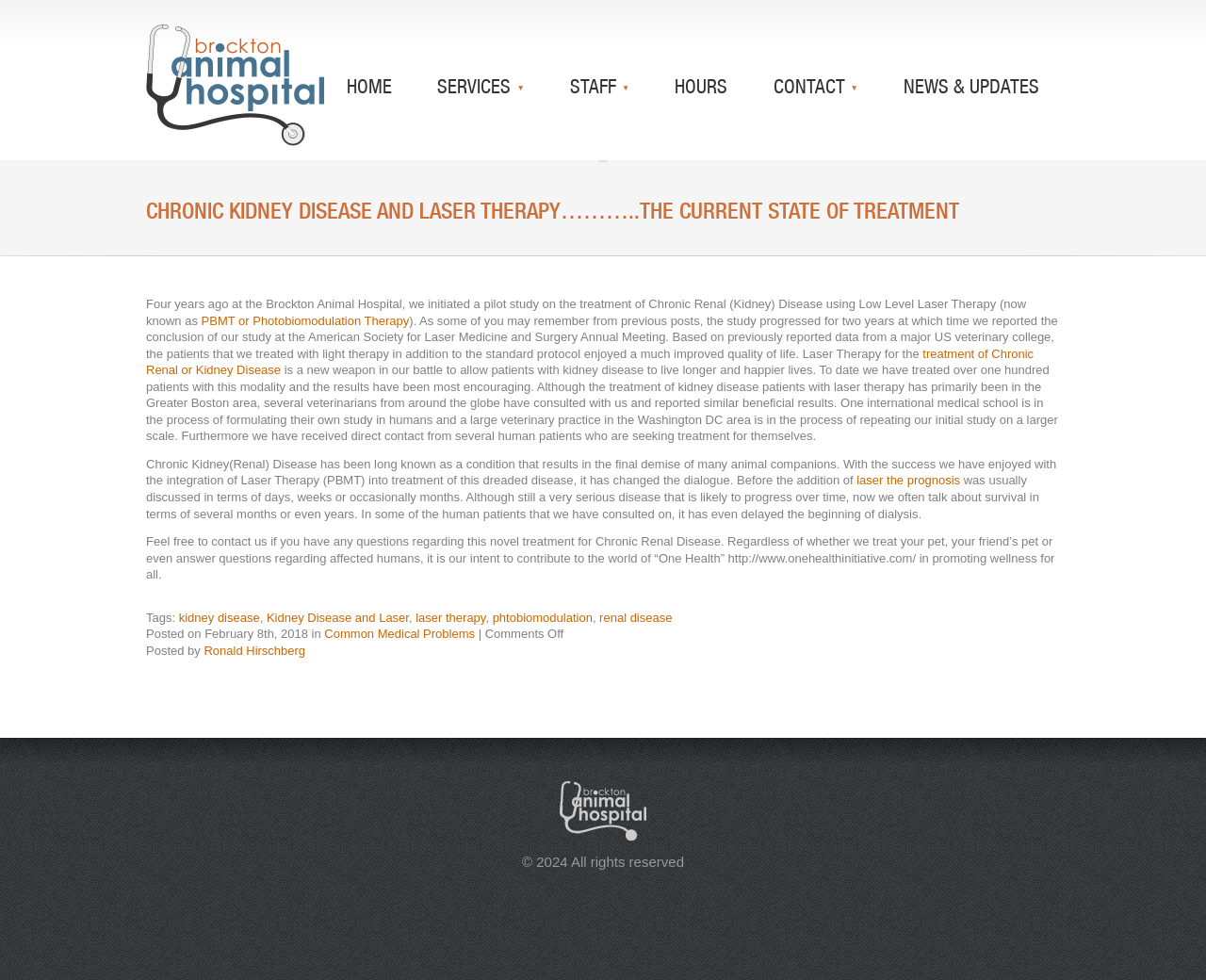Answer the following in one word or a short phrase: 
What is the main topic of this webpage?

Chronic Kidney Disease and Laser Therapy